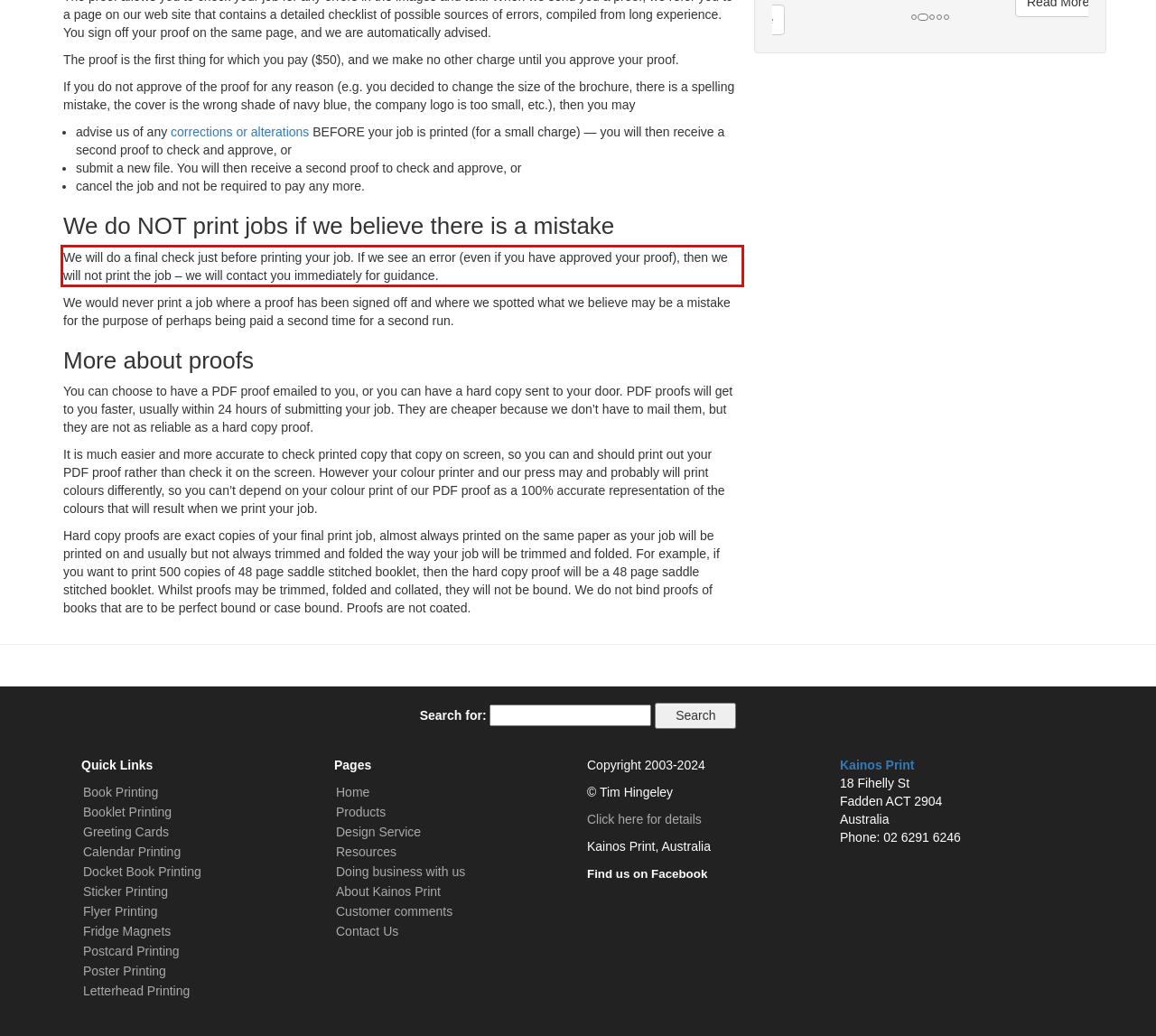You are provided with a screenshot of a webpage that includes a UI element enclosed in a red rectangle. Extract the text content inside this red rectangle.

We will do a final check just before printing your job. If we see an error (even if you have approved your proof), then we will not print the job – we will contact you immediately for guidance.